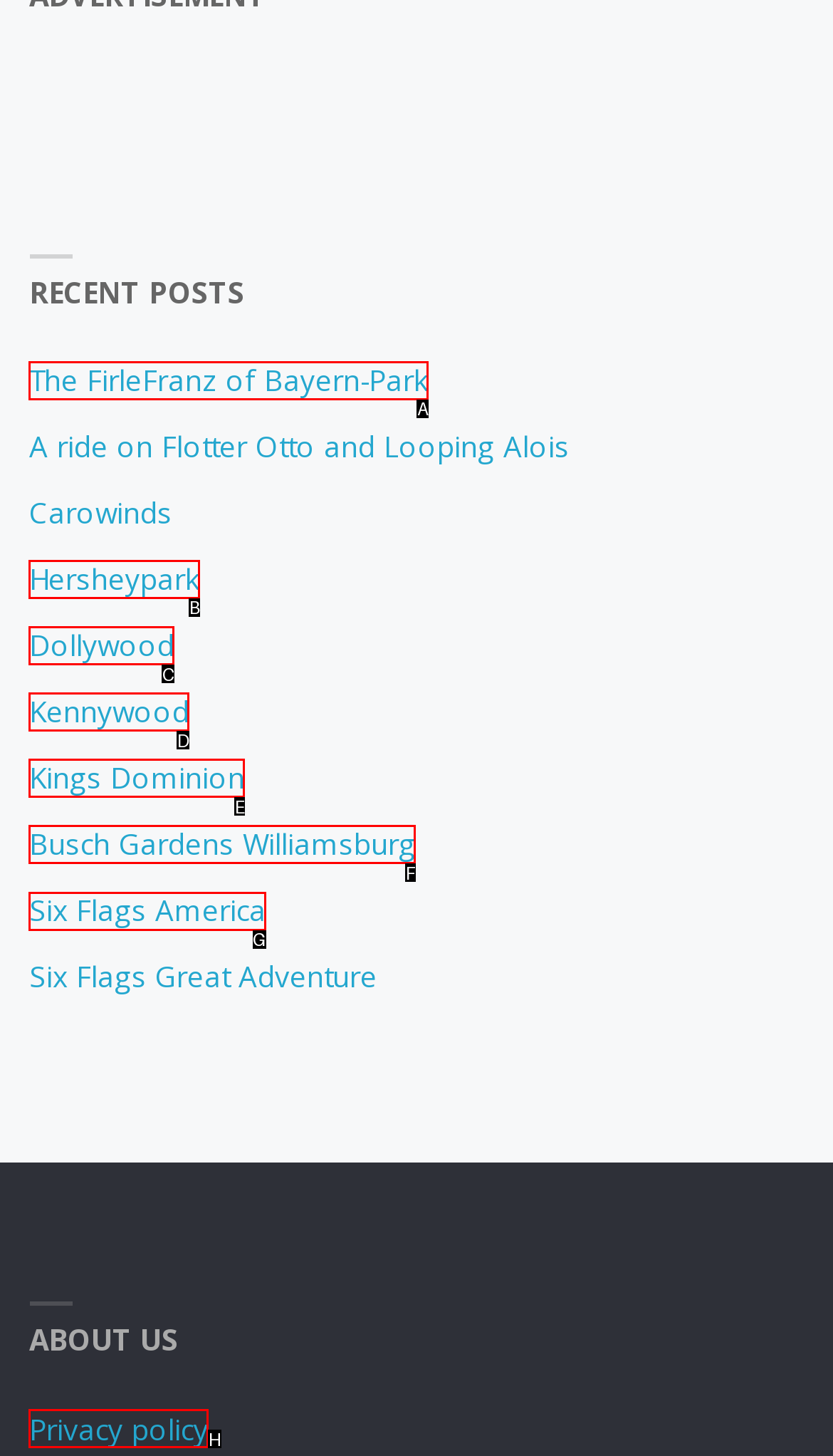Identify the letter of the option to click in order to visit Six Flags America. Answer with the letter directly.

G